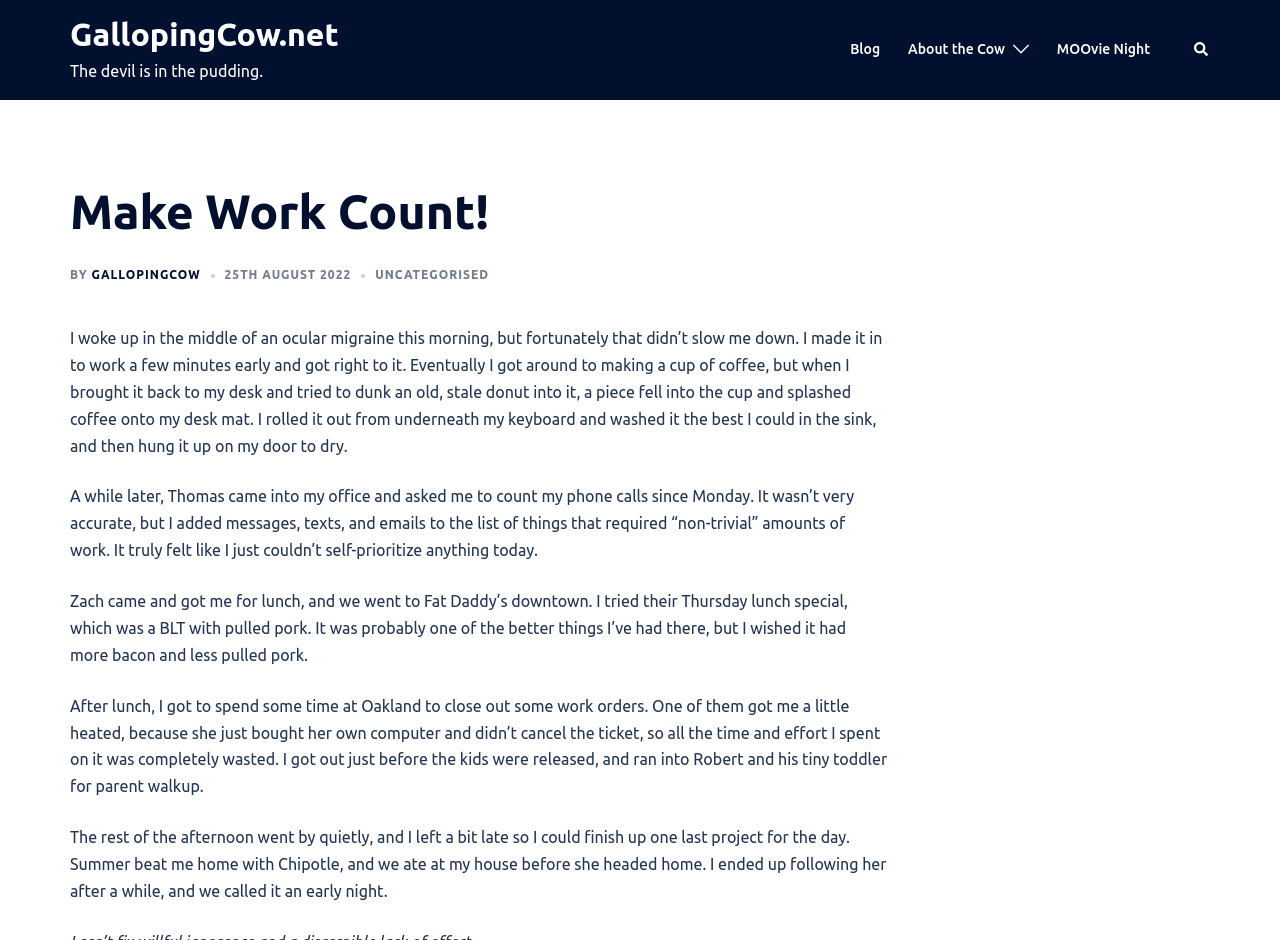Please identify the bounding box coordinates of the element on the webpage that should be clicked to follow this instruction: "Visit GallopingCow.net". The bounding box coordinates should be given as four float numbers between 0 and 1, formatted as [left, top, right, bottom].

[0.055, 0.017, 0.265, 0.055]